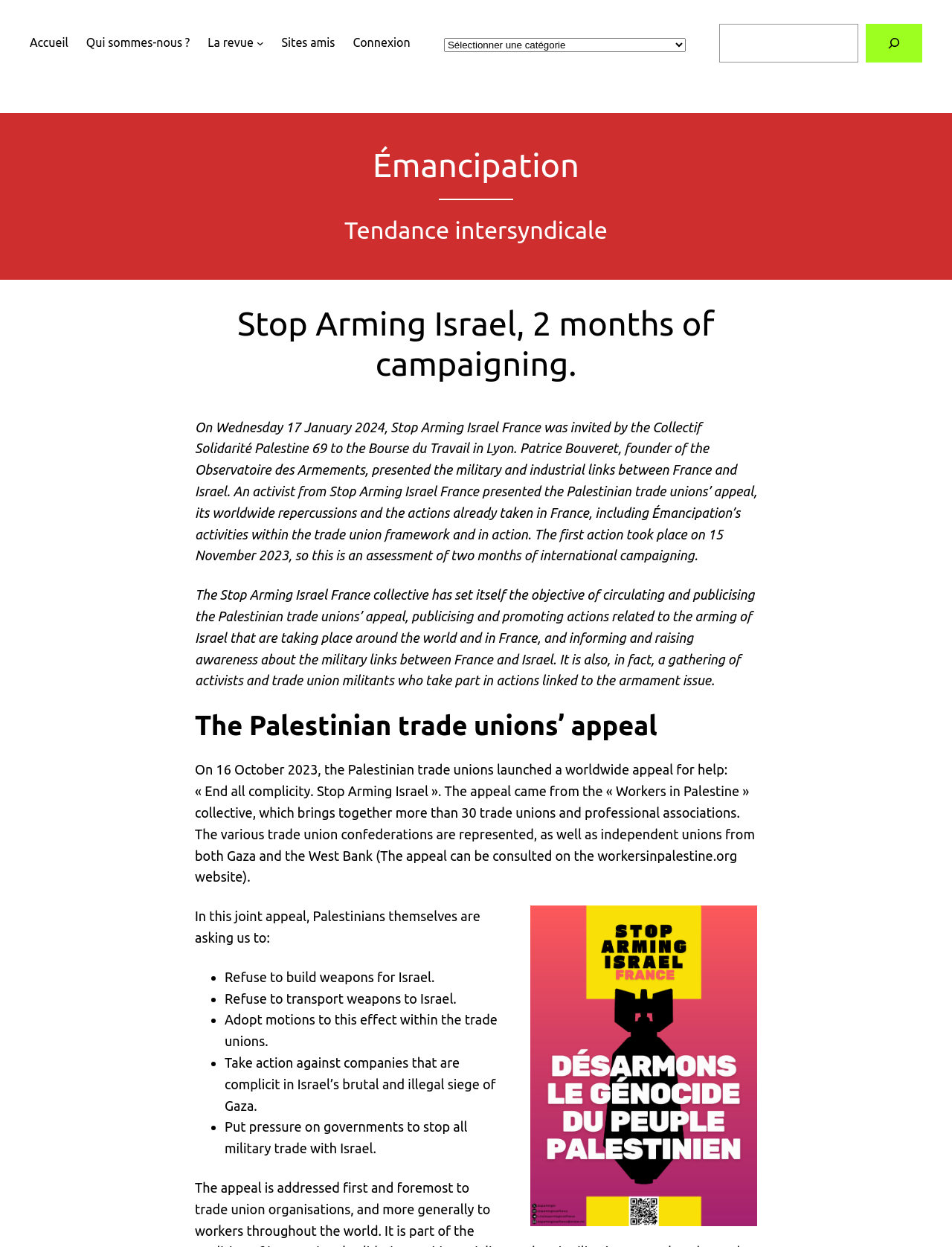Locate the bounding box coordinates of the element I should click to achieve the following instruction: "Select a language".

None